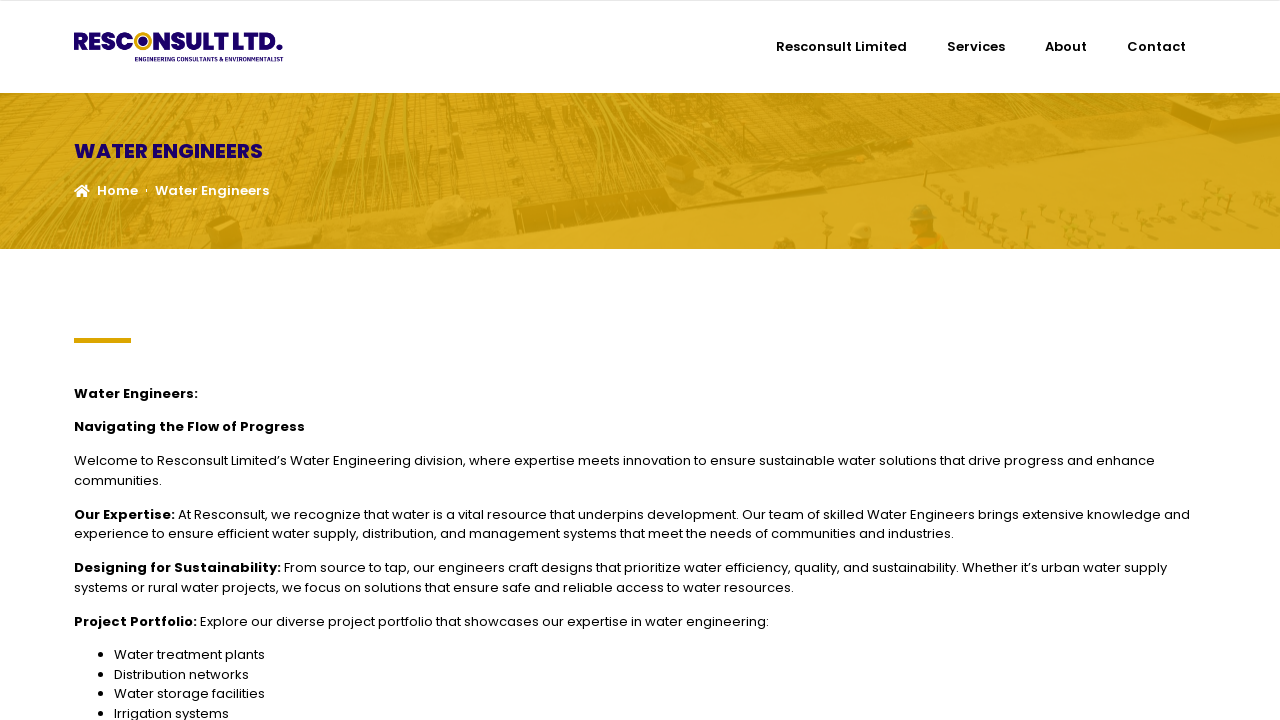Refer to the element description Resconsult Limited and identify the corresponding bounding box in the screenshot. Format the coordinates as (top-left x, top-left y, bottom-right x, bottom-right y) with values in the range of 0 to 1.

[0.591, 0.033, 0.724, 0.097]